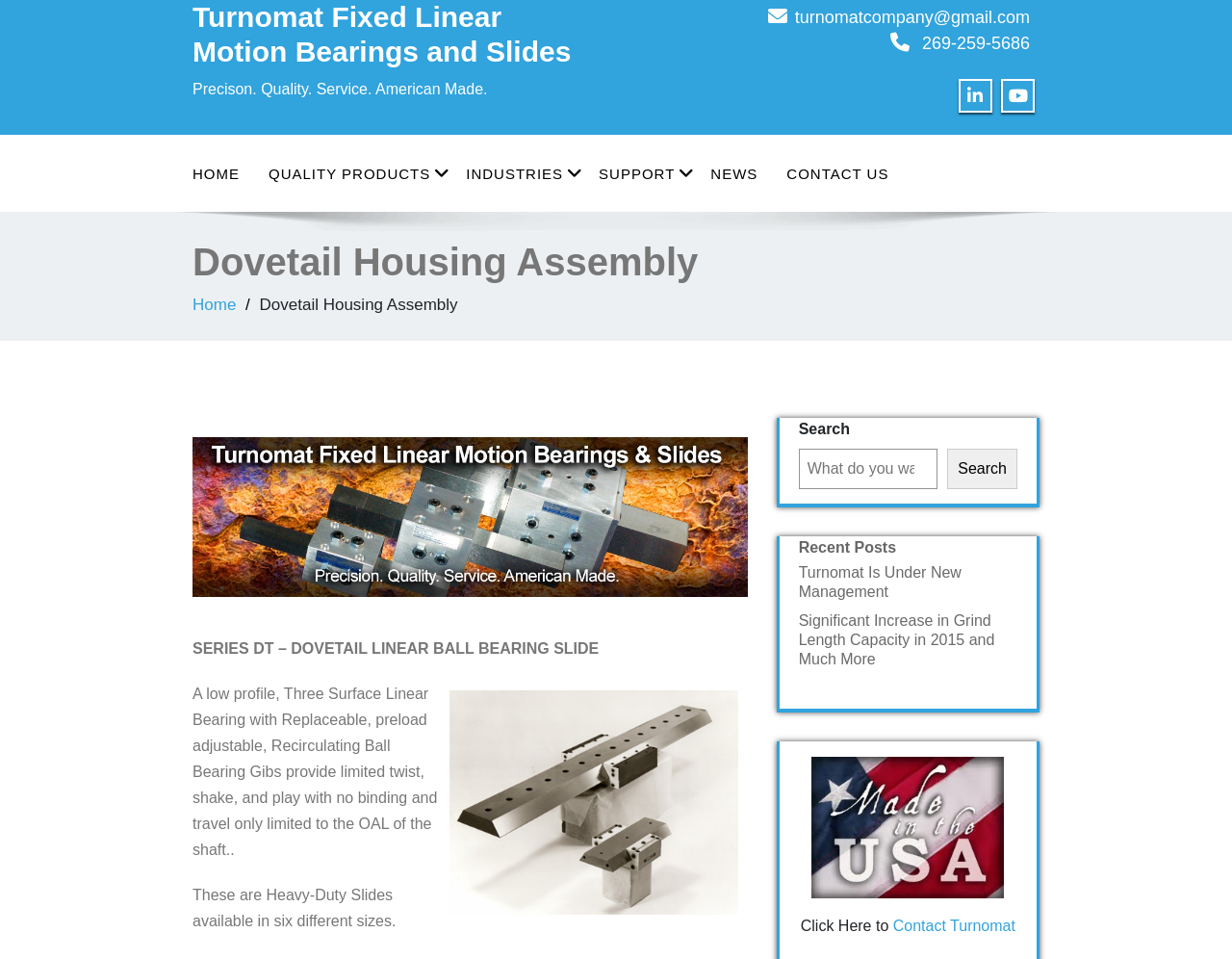Find the bounding box coordinates of the element you need to click on to perform this action: 'Click on the Turnomat Fixed Linear Motion Bearings and Slides link'. The coordinates should be represented by four float values between 0 and 1, in the format [left, top, right, bottom].

[0.156, 0.0, 0.488, 0.072]